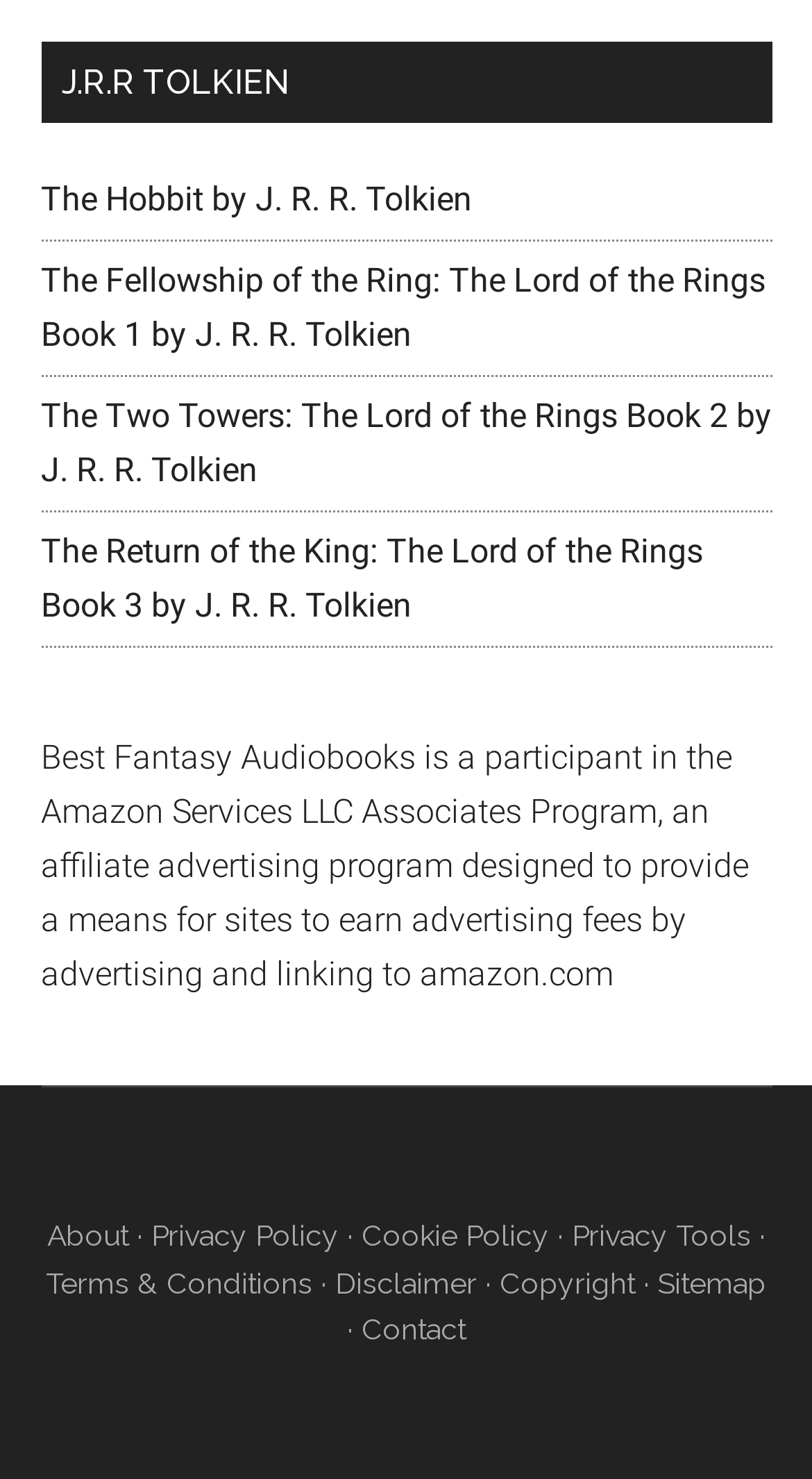Provide the bounding box coordinates of the HTML element this sentence describes: "Privacy Tools".

[0.704, 0.824, 0.924, 0.846]